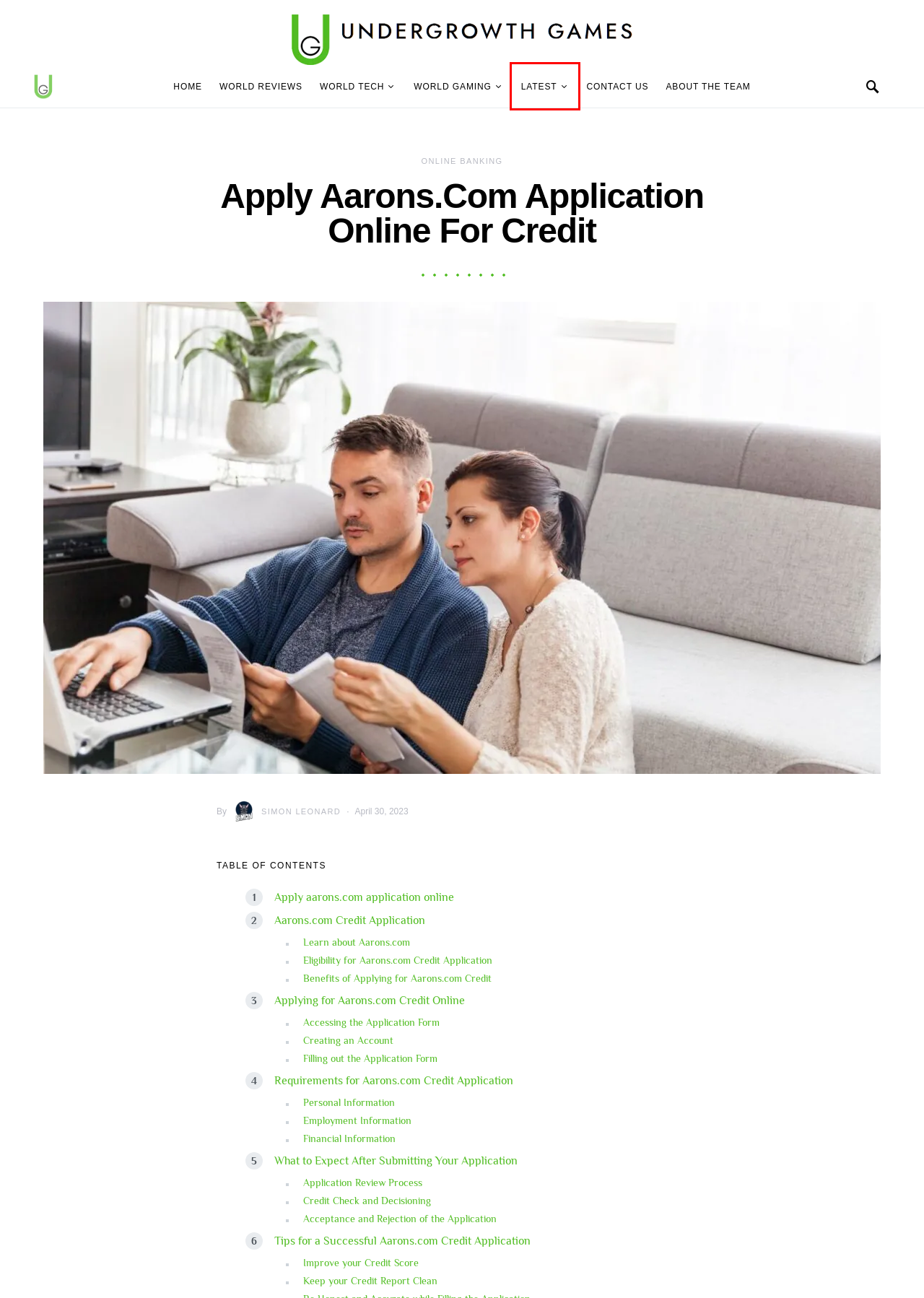Observe the provided screenshot of a webpage with a red bounding box around a specific UI element. Choose the webpage description that best fits the new webpage after you click on the highlighted element. These are your options:
A. About The Team - Undergrowth Games
B. World Tech - Undergrowth Games
C. World Reviews - Undergrowth Games
D. Simon Leonard - Undergrowth Games
E. World Gaming - Undergrowth Games
F. Online Banking - Undergrowth Games
G. Contact Us - Undergrowth Games
H. Latest - Undergrowth Games

H